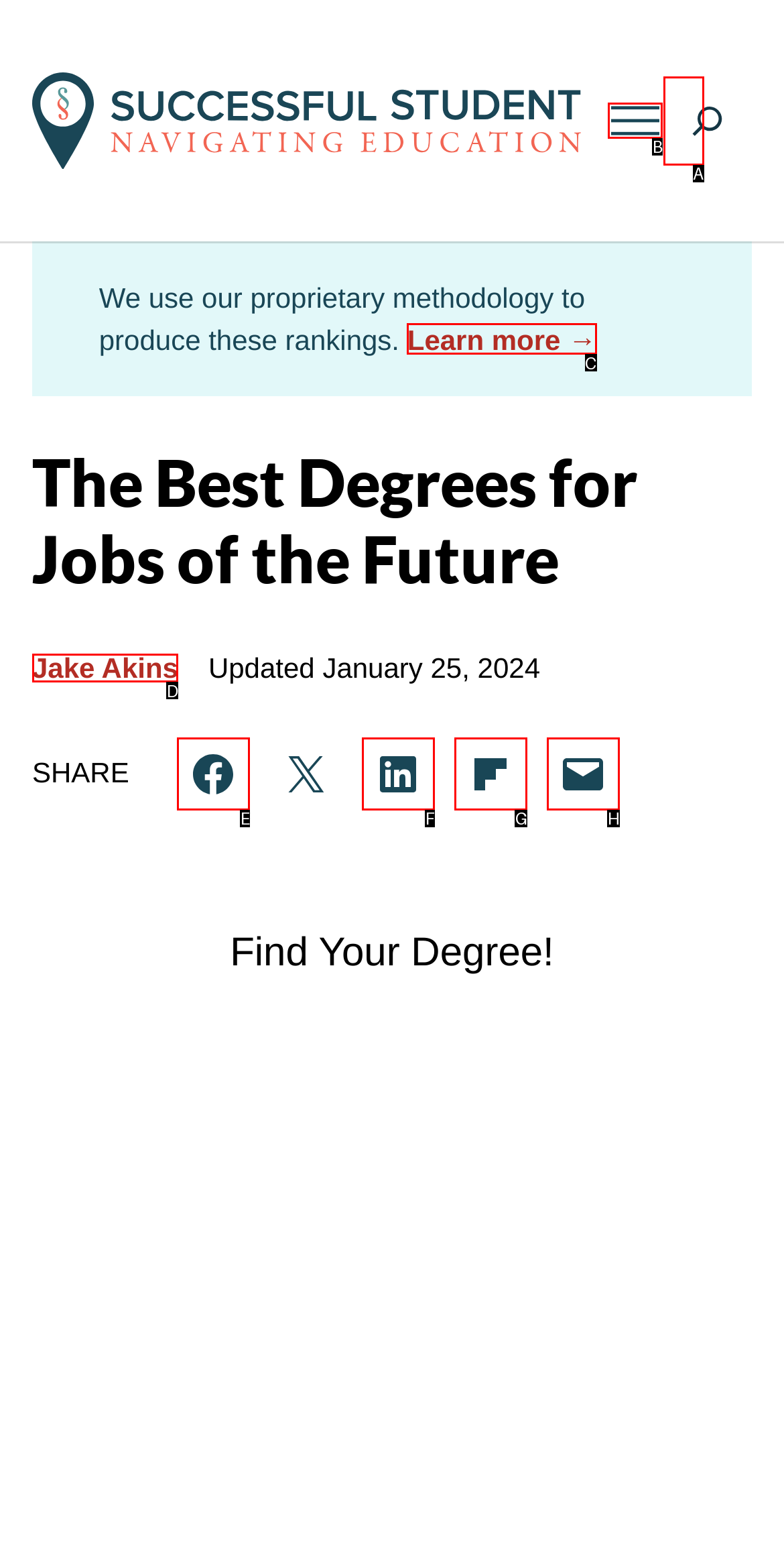Please indicate which HTML element to click in order to fulfill the following task: Learn more Respond with the letter of the chosen option.

C